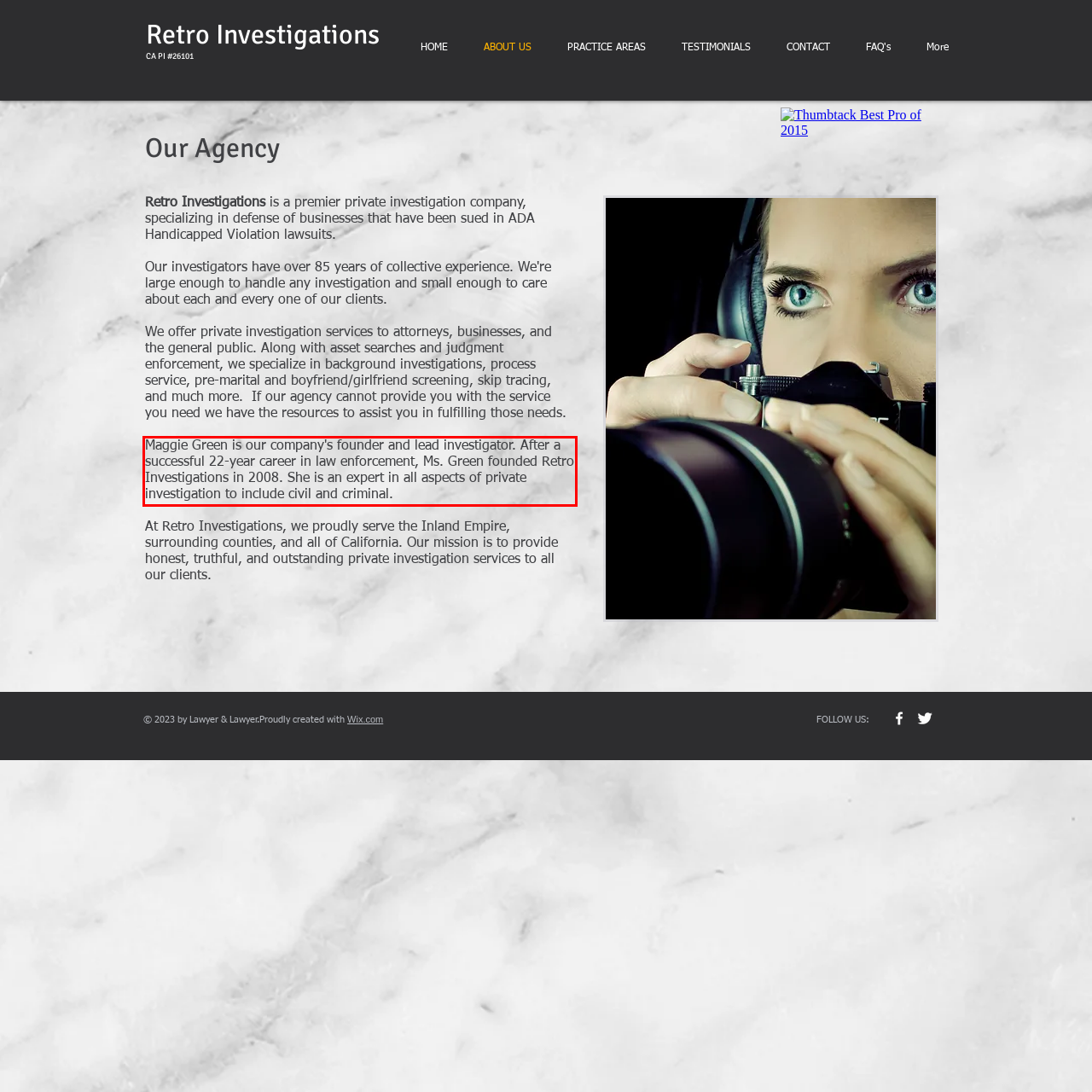You have a screenshot of a webpage with a UI element highlighted by a red bounding box. Use OCR to obtain the text within this highlighted area.

Maggie Green is our company's founder and lead investigator. After a successful 22-year career in law enforcement, Ms. Green founded Retro Investigations in 2008. She is an expert in all aspects of private investigation to include civil and criminal.